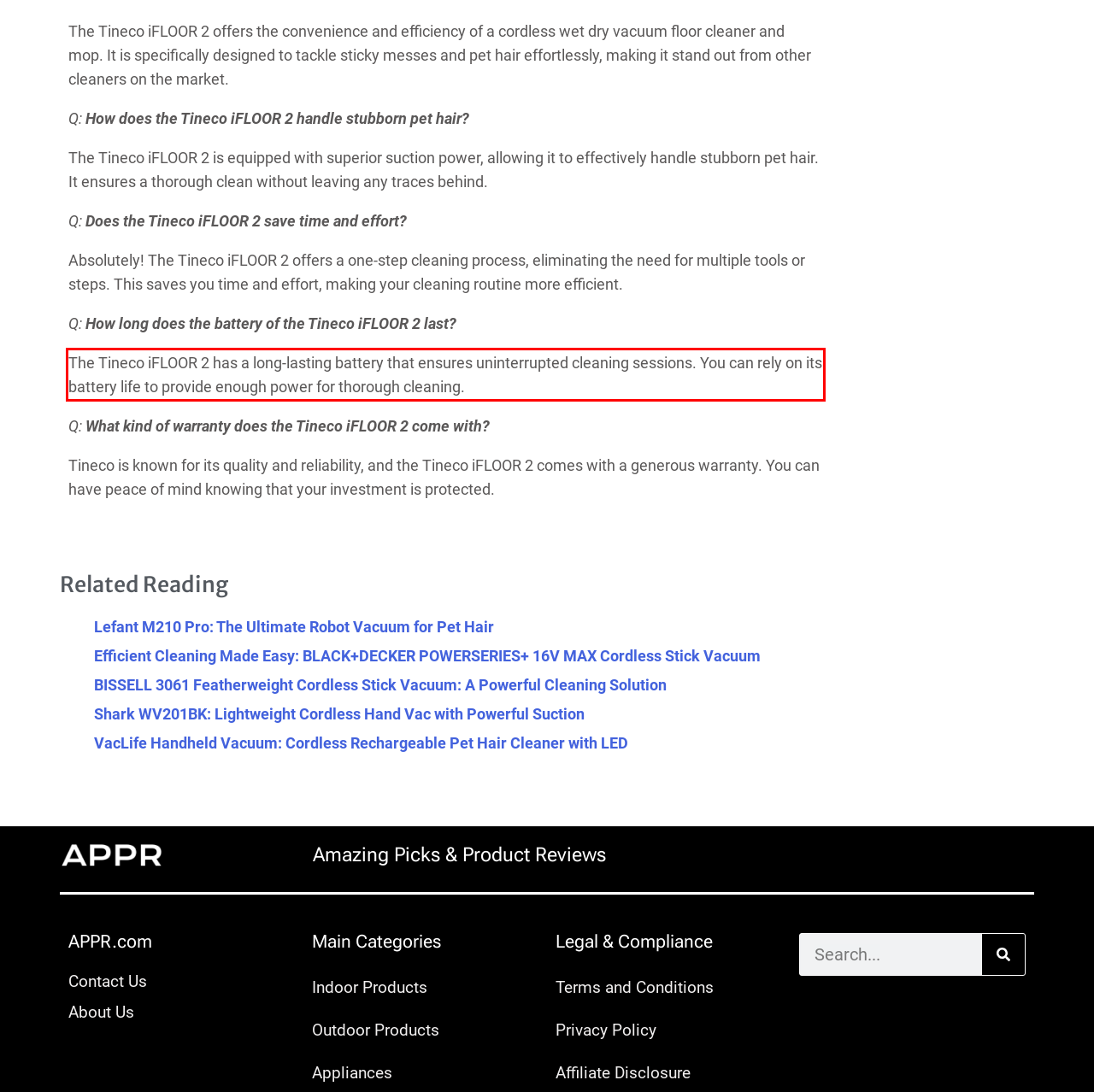There is a screenshot of a webpage with a red bounding box around a UI element. Please use OCR to extract the text within the red bounding box.

The Tineco iFLOOR 2 has a long-lasting battery that ensures uninterrupted cleaning sessions. You can rely on its battery life to provide enough power for thorough cleaning.